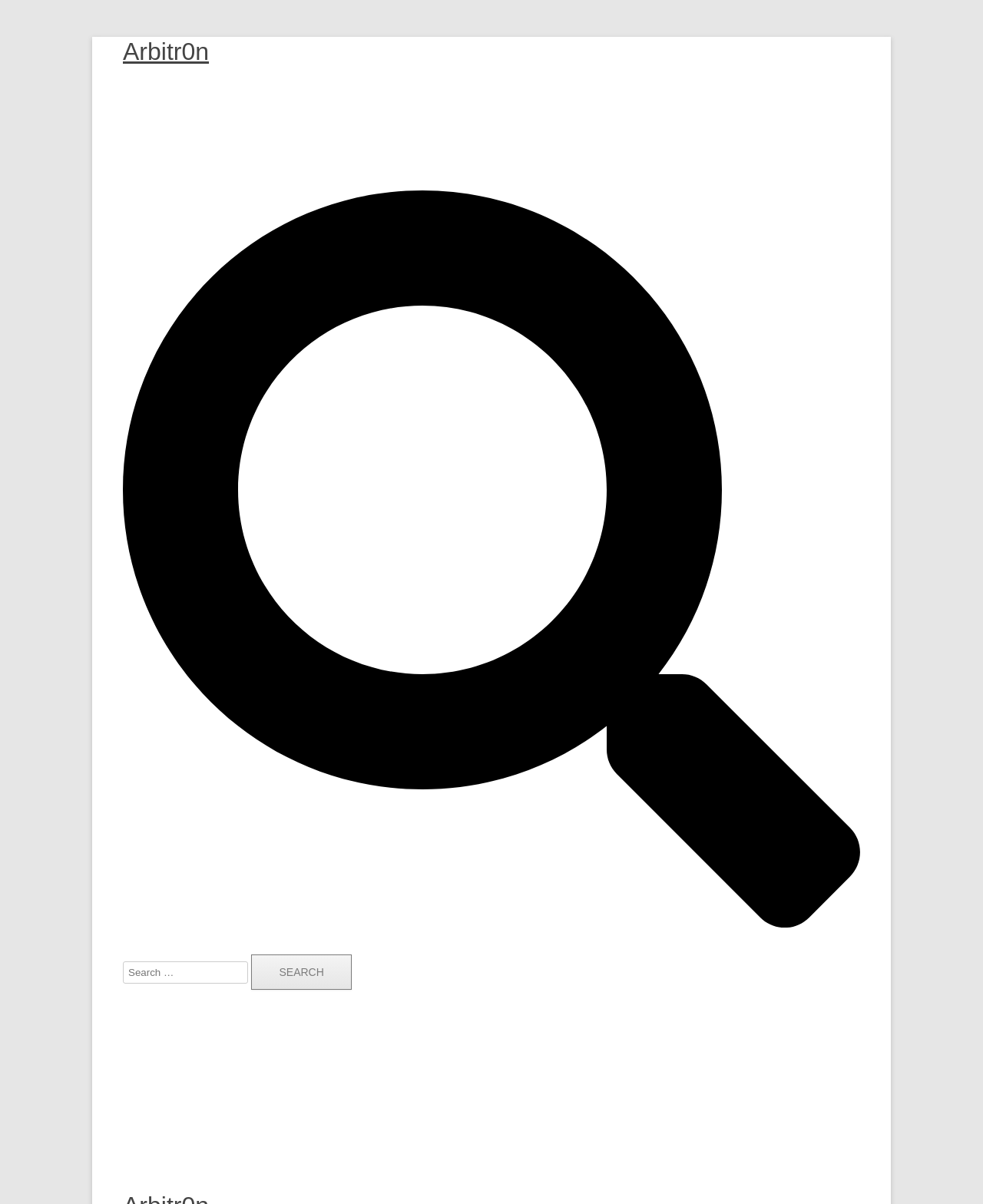Kindly provide the bounding box coordinates of the section you need to click on to fulfill the given instruction: "Search for something".

[0.125, 0.793, 0.875, 0.822]